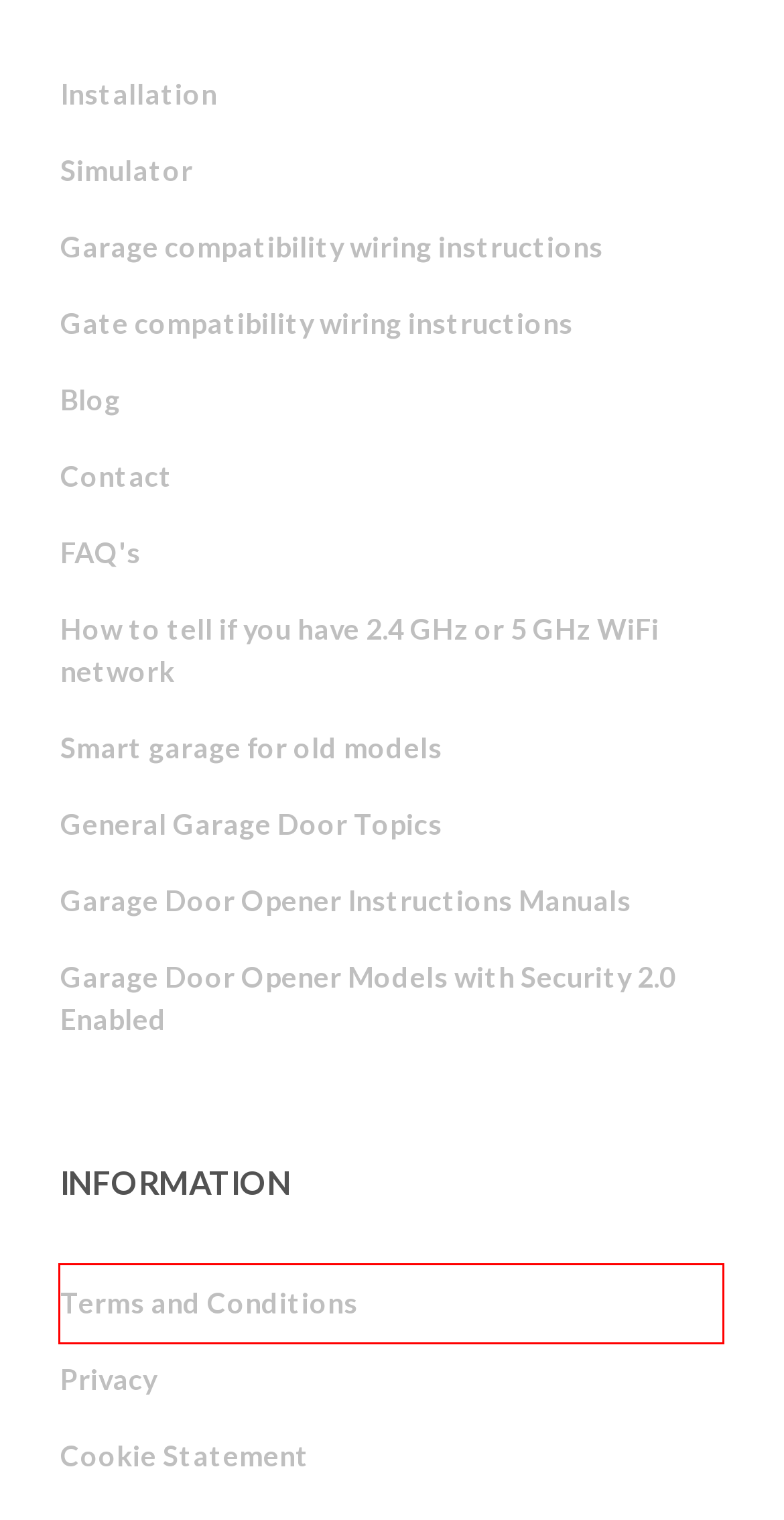Observe the screenshot of a webpage with a red bounding box around an element. Identify the webpage description that best fits the new page after the element inside the bounding box is clicked. The candidates are:
A. Garage Door Opener Models with Security 2.0 Enabled - ismartgate
B. How to tell if you have 2.4 GHz or 5 GHz WiFi network - ismartgate
C. legal - ismartgate
D. Blog - ismartgate
E. smart garage door opener frequently asked questions - ismartgate
F. Garage Door Opener Instructions Manuals - ismartgate
G. Smart garage door opener for older models - ismartgate
H. ismartgate Installation Guide - Setup ismartgate

C